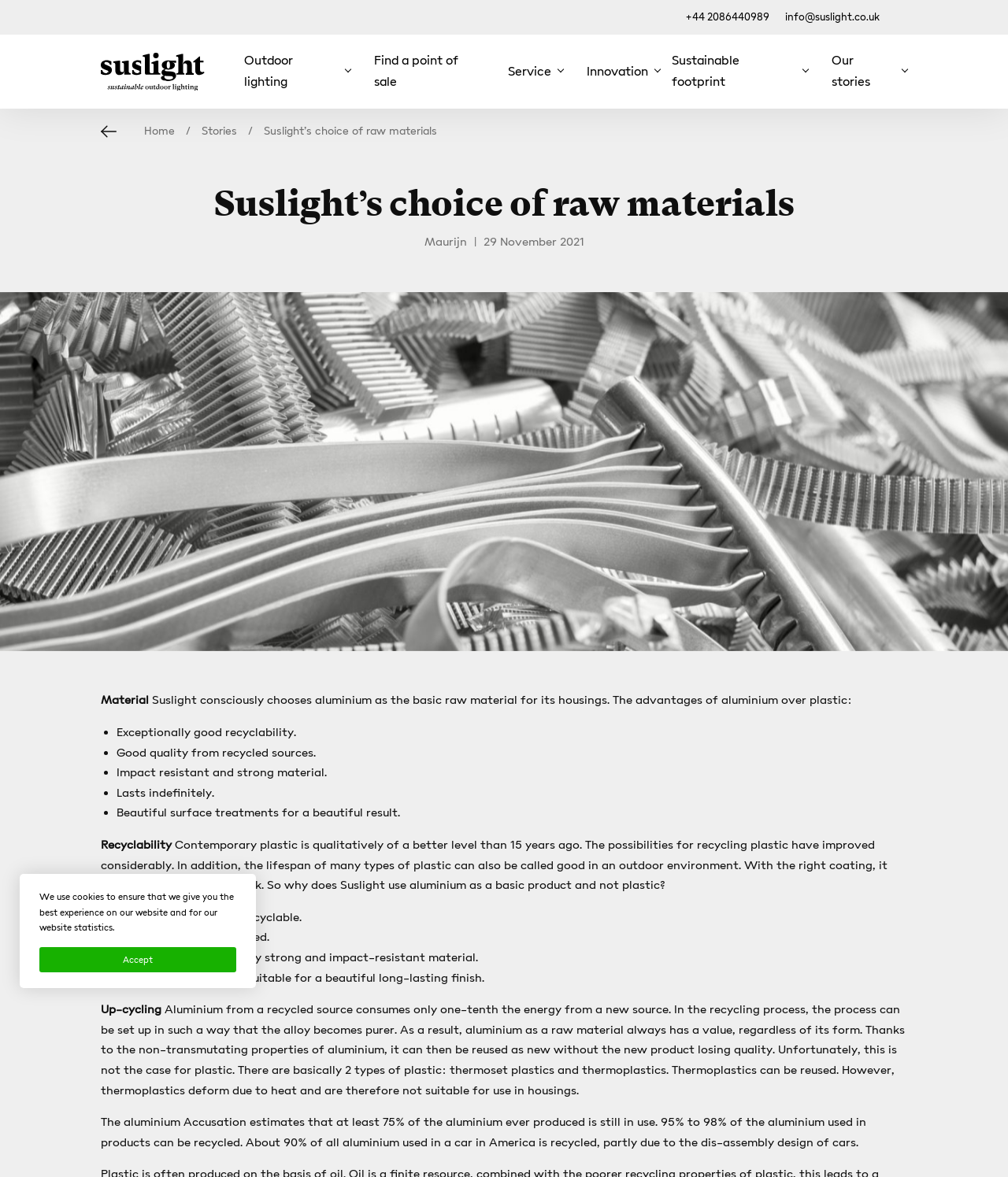Can you specify the bounding box coordinates of the area that needs to be clicked to fulfill the following instruction: "Go to Home page"?

[0.143, 0.106, 0.173, 0.116]